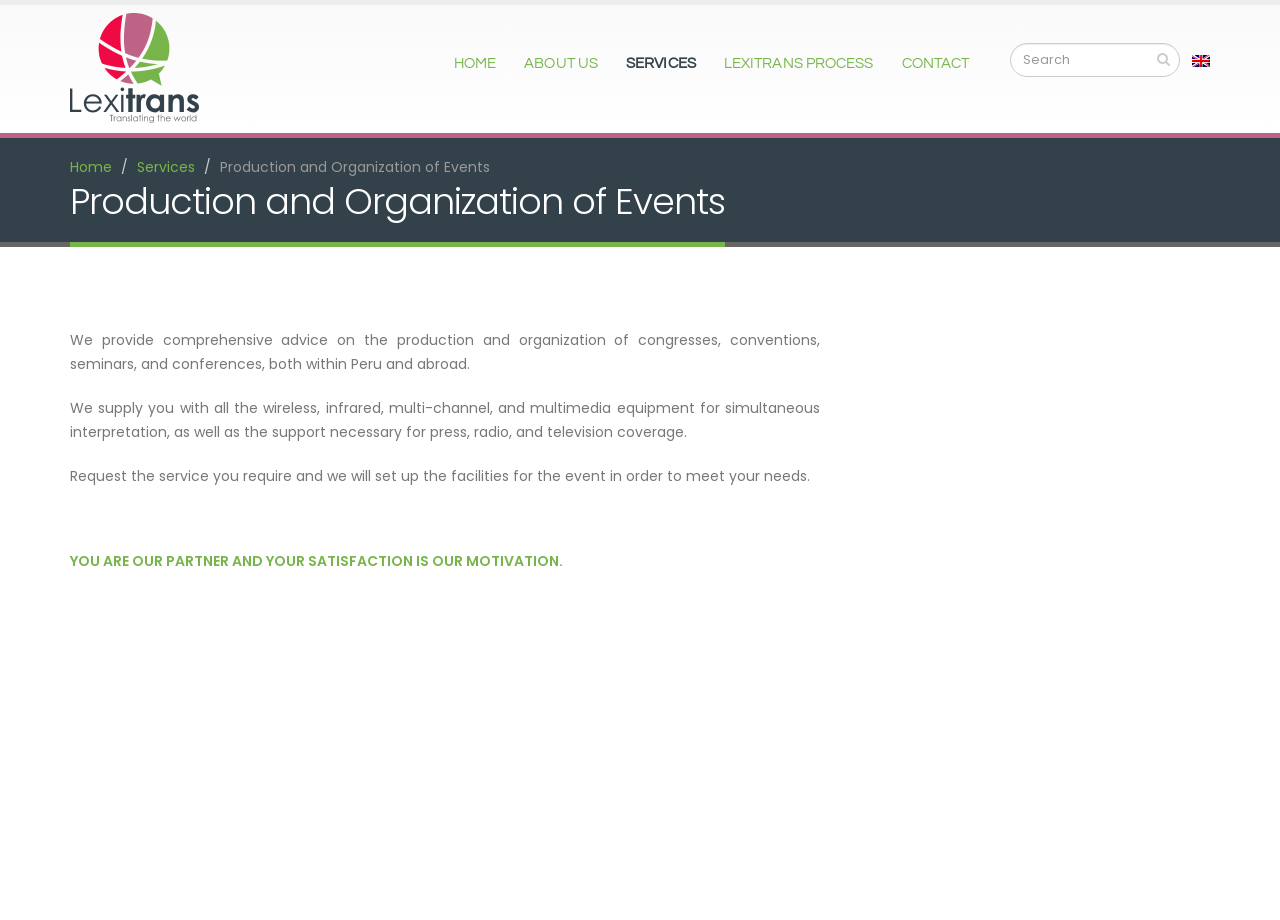Determine the bounding box coordinates of the element that should be clicked to execute the following command: "Contact Lexitrans".

[0.694, 0.052, 0.767, 0.084]